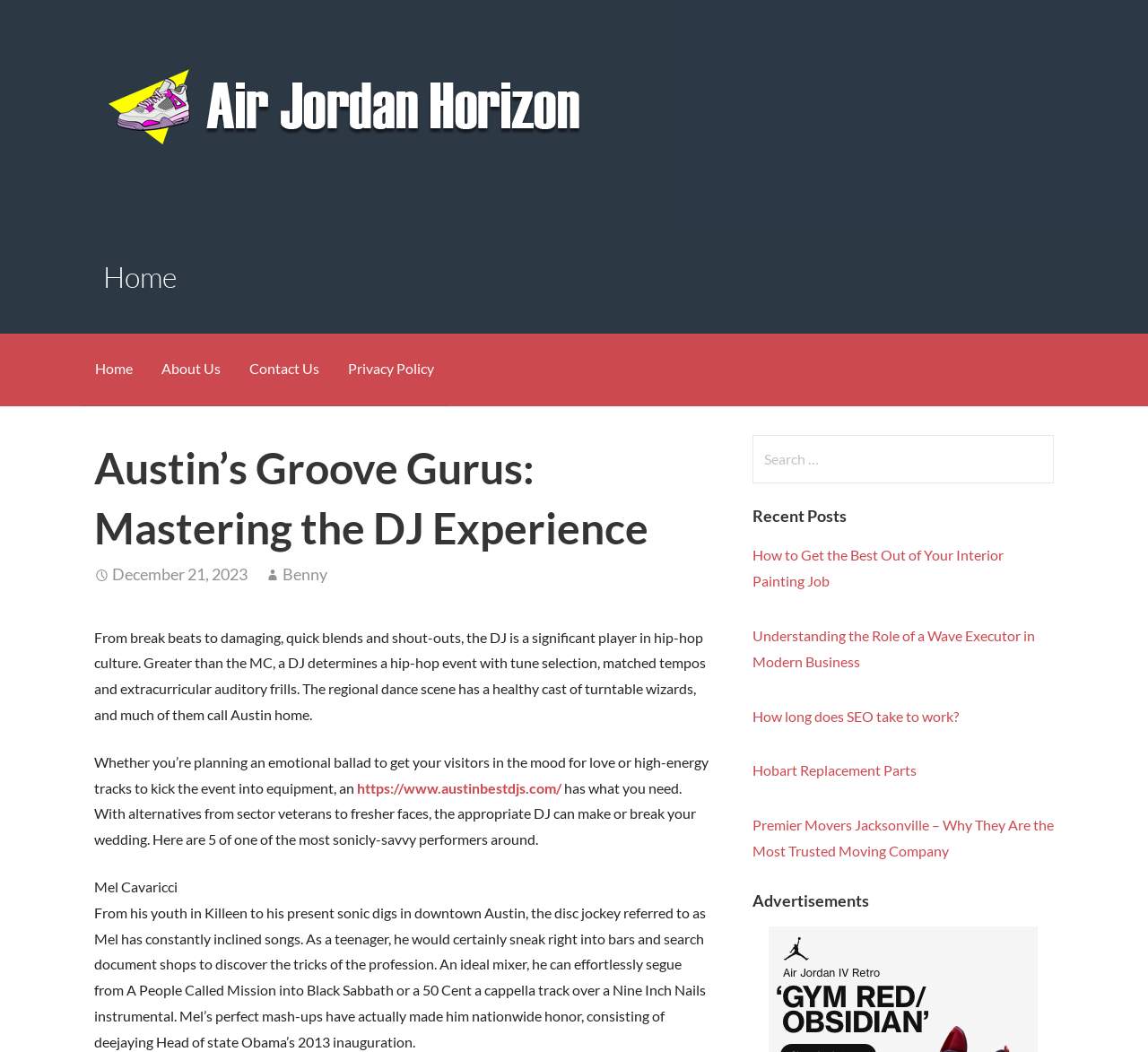Please locate the clickable area by providing the bounding box coordinates to follow this instruction: "Check the 'Recent Posts'".

[0.655, 0.48, 0.918, 0.502]